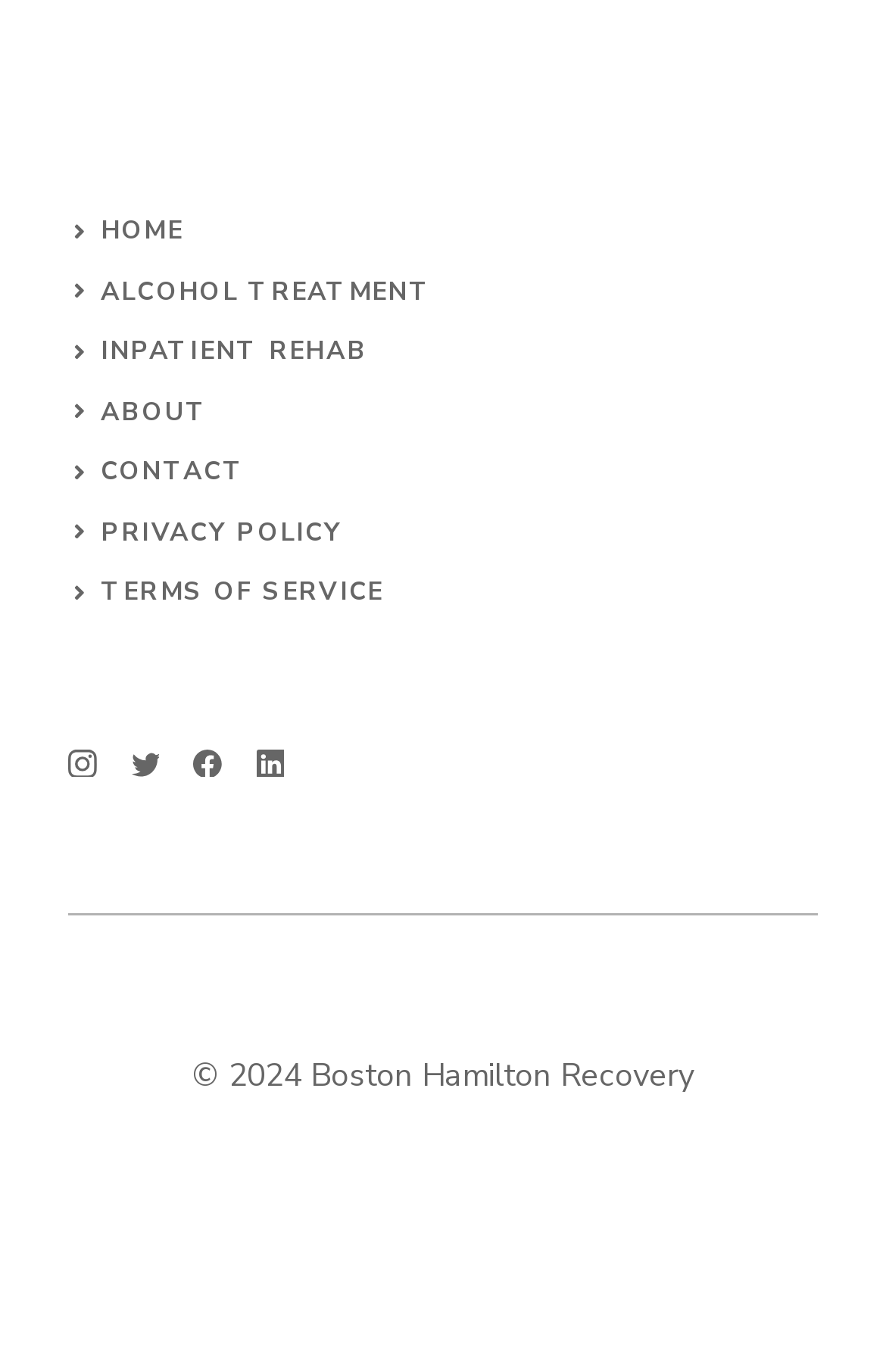What type of treatment is the website focused on?
Kindly answer the question with as much detail as you can.

The website appears to be focused on alcohol treatment, as indicated by the presence of the 'ALCOHOL TREATMENT' link. This link is prominently displayed alongside other navigation links, suggesting that it is a key aspect of the website's content or services.